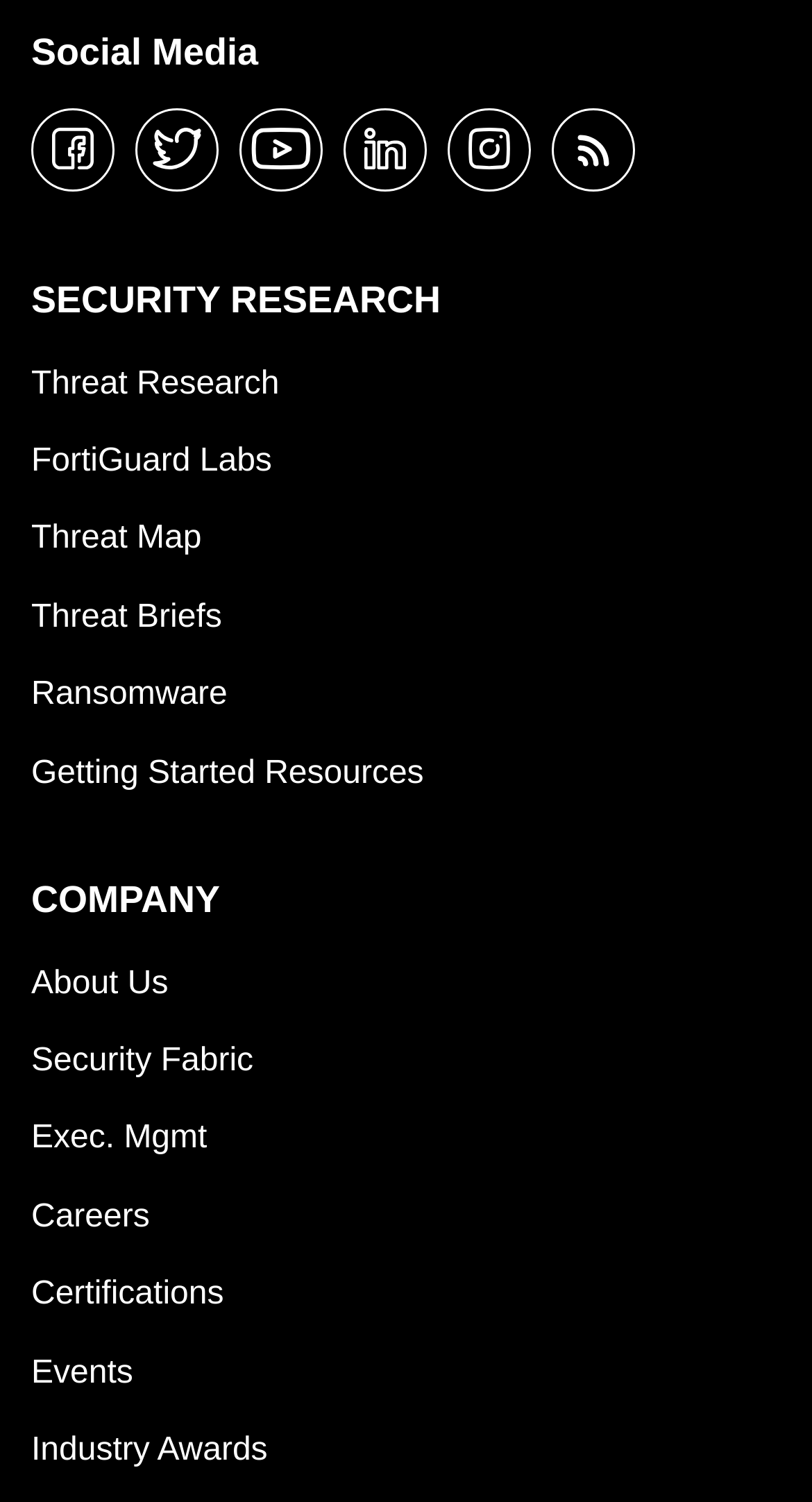Please locate the bounding box coordinates of the element that should be clicked to achieve the given instruction: "read about threat research".

[0.038, 0.229, 0.344, 0.281]